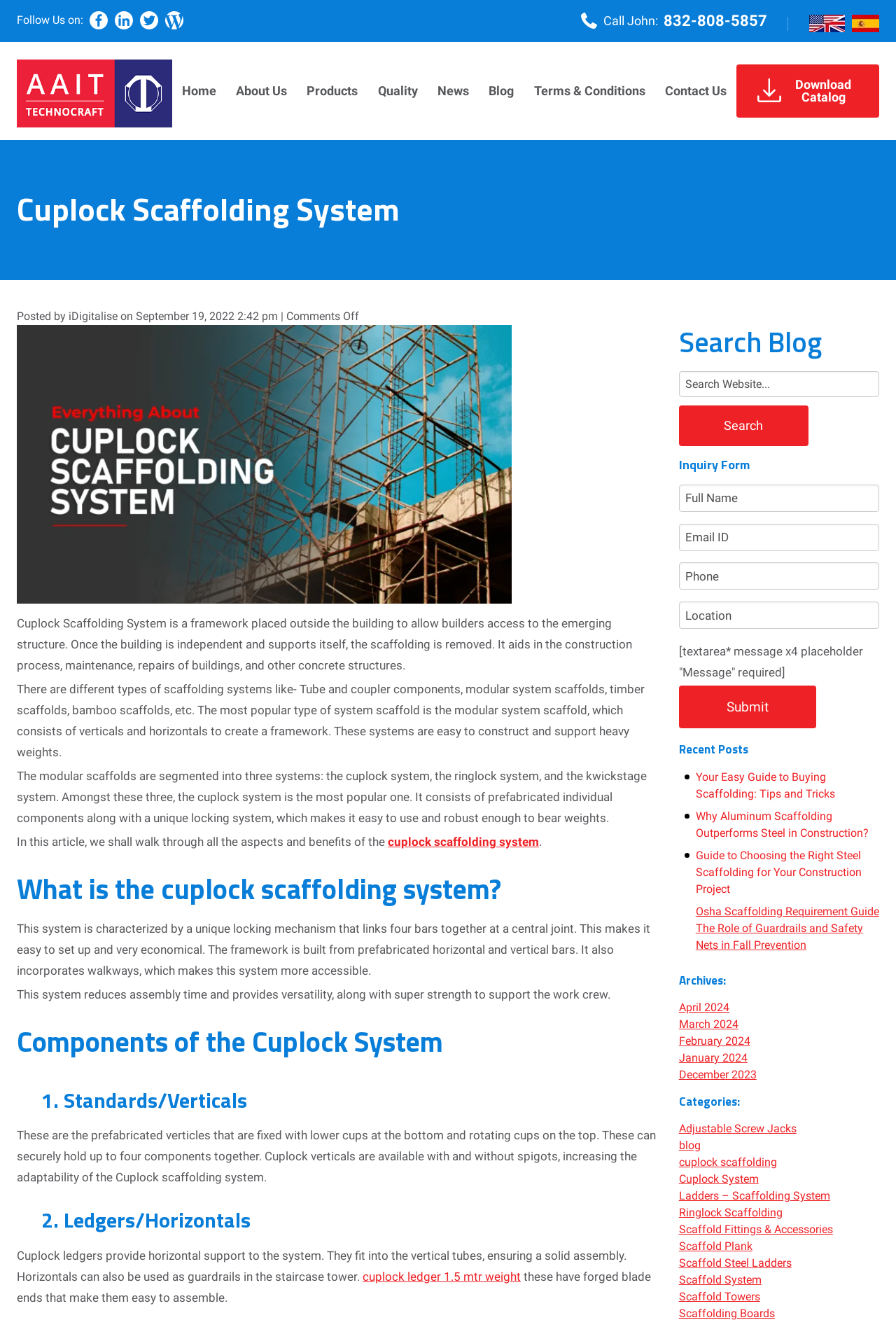Locate the coordinates of the bounding box for the clickable region that fulfills this instruction: "Read the recent post 'Your Easy Guide to Buying Scaffolding: Tips and Tricks'".

[0.776, 0.583, 0.932, 0.606]